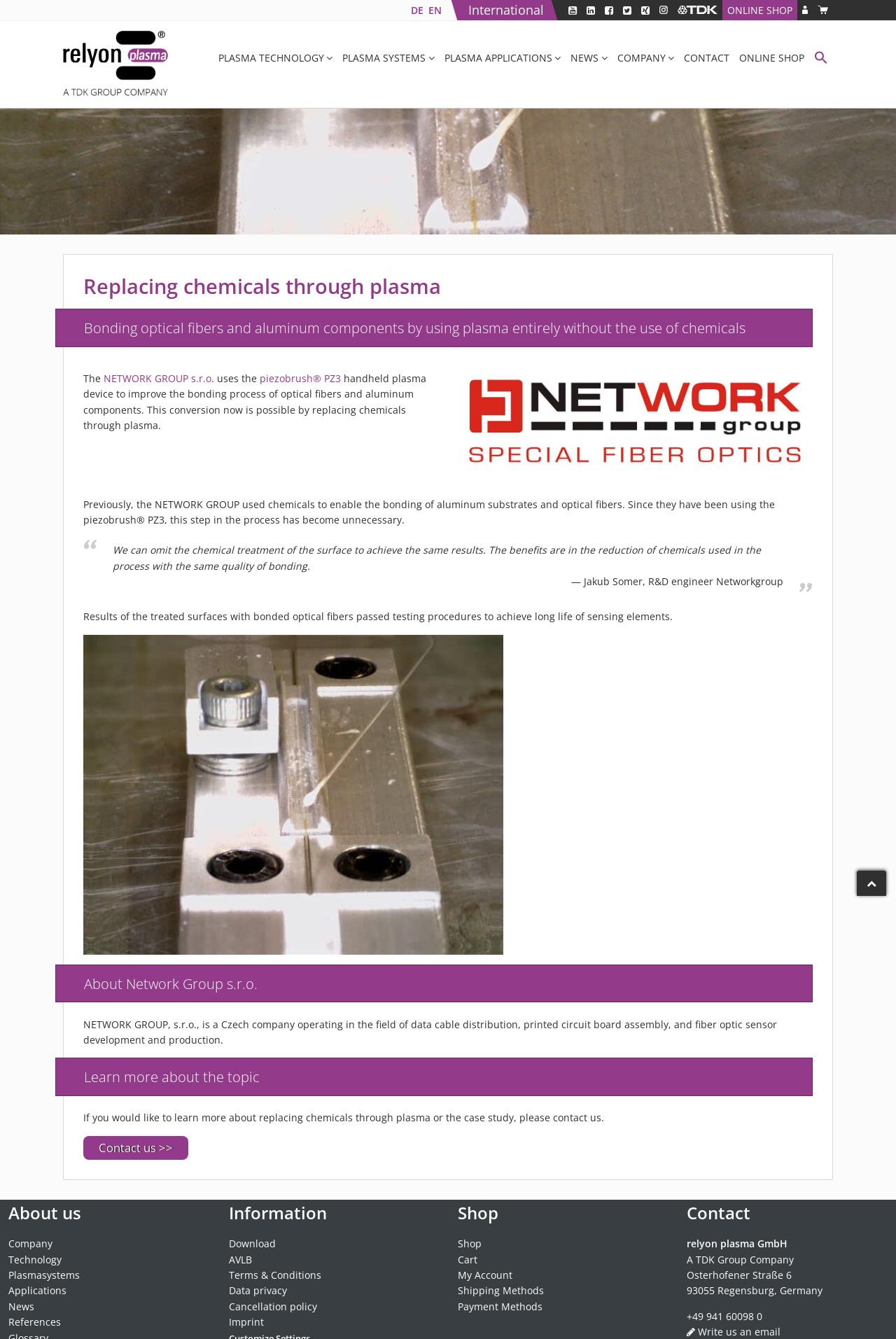Generate an in-depth caption that captures all aspects of the webpage.

This webpage is a case study about replacing chemicals with plasma in the process of bonding optical fibers and aluminum components. At the top, there are several links to switch between languages, including DE, EN, and International. Next to these links, there are social media links to Relyon Plasma GmbH's YouTube channel, LinkedIn, Facebook, Twitter, Xing, and Instagram. The company's logo is also present in the top-right corner.

Below the language links, there is a navigation menu with links to Plasma Technology, Plasma Systems, Plasma Applications, News, Company, Contact, and Online Shop. On the right side of the navigation menu, there is a search icon link.

The main content of the webpage is divided into several sections. The first section has a heading "Replacing chemicals through plasma" and describes how the NETWORK GROUP uses a handheld plasma device to improve the bonding process of optical fibers and aluminum components. There is an image of the device on the right side of the text.

The next section explains the benefits of using plasma instead of chemicals, including the reduction of chemicals used in the process while maintaining the same quality of bonding. There is a quote from Jakub Somer, an R&D engineer at Networkgroup, and an image of the treated surfaces with bonded optical fibers.

The following section is about Network Group s.r.o., a Czech company that operates in the field of data cable distribution, printed circuit board assembly, and fiber optic sensor development and production.

The webpage also has a section that invites readers to learn more about replacing chemicals through plasma or the case study, with a link to contact the company.

At the bottom of the webpage, there are several links to other sections of the website, including About us, Technology, Plasmasystems, Applications, News, References, Information, Shop, and Contact. There is also a link to go back to the top of the webpage.